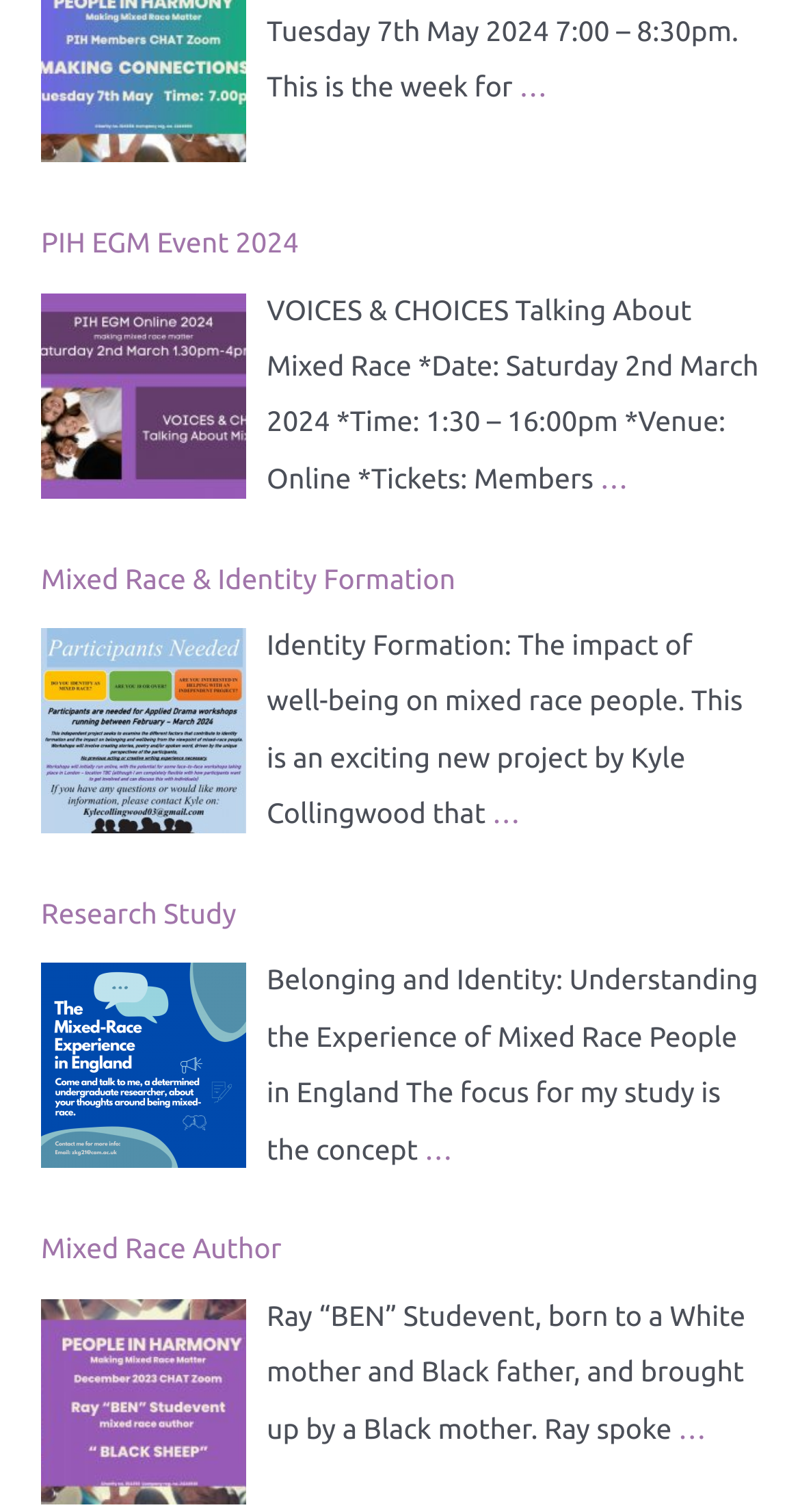What is the time of the VOICES & CHOICES event?
Please provide a comprehensive answer based on the contents of the image.

I found the time of the VOICES & CHOICES event by looking at the StaticText element with the text 'VOICES & CHOICES Talking About Mixed Race *Date: Saturday 2nd March 2024 *Time: 1:30 – 16:00pm *Venue: Online *Tickets: Members'.